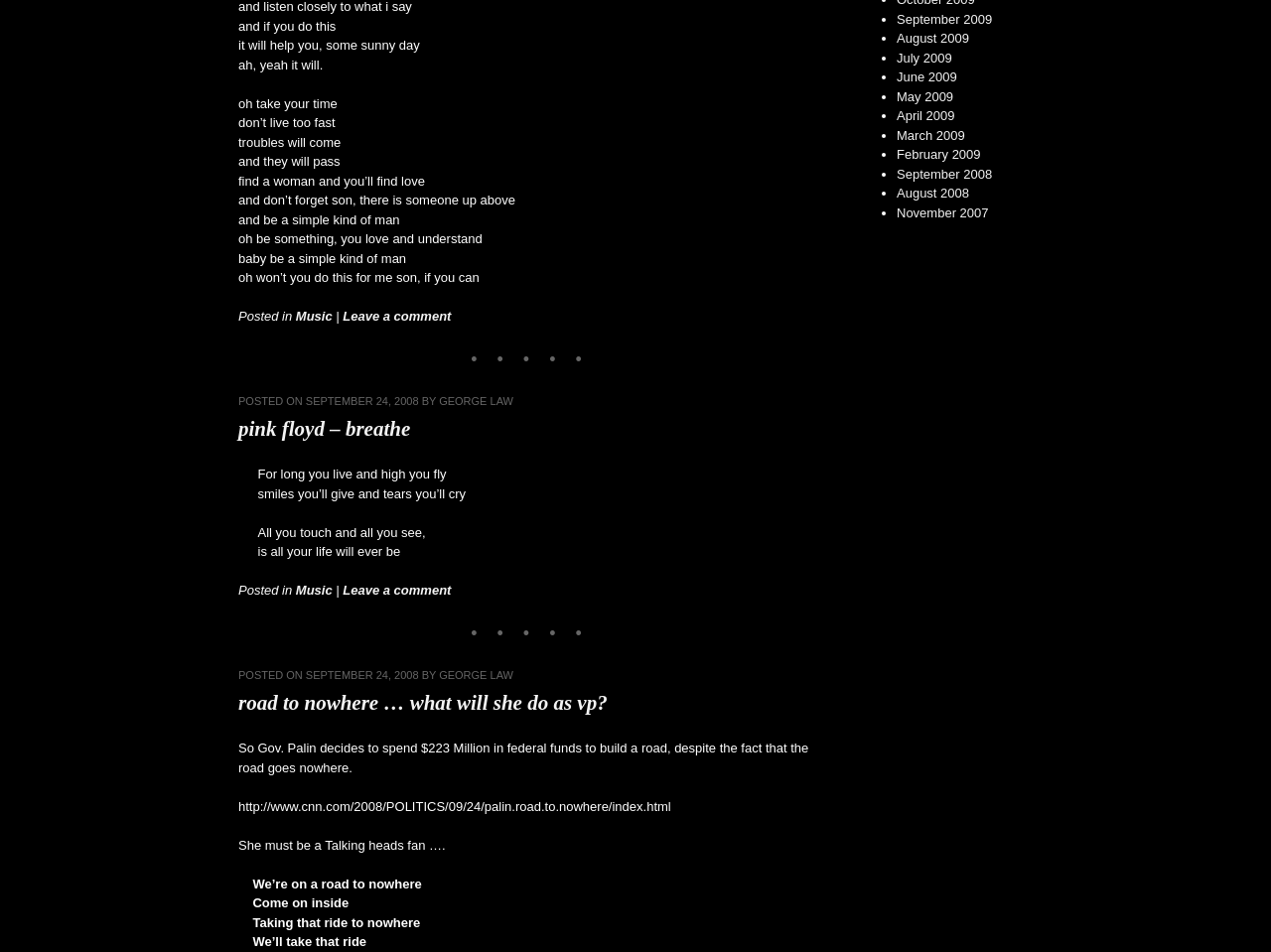Locate the UI element described by Crystal Coast Dentistry and provide its bounding box coordinates. Use the format (top-left x, top-left y, bottom-right x, bottom-right y) with all values as floating point numbers between 0 and 1.

None